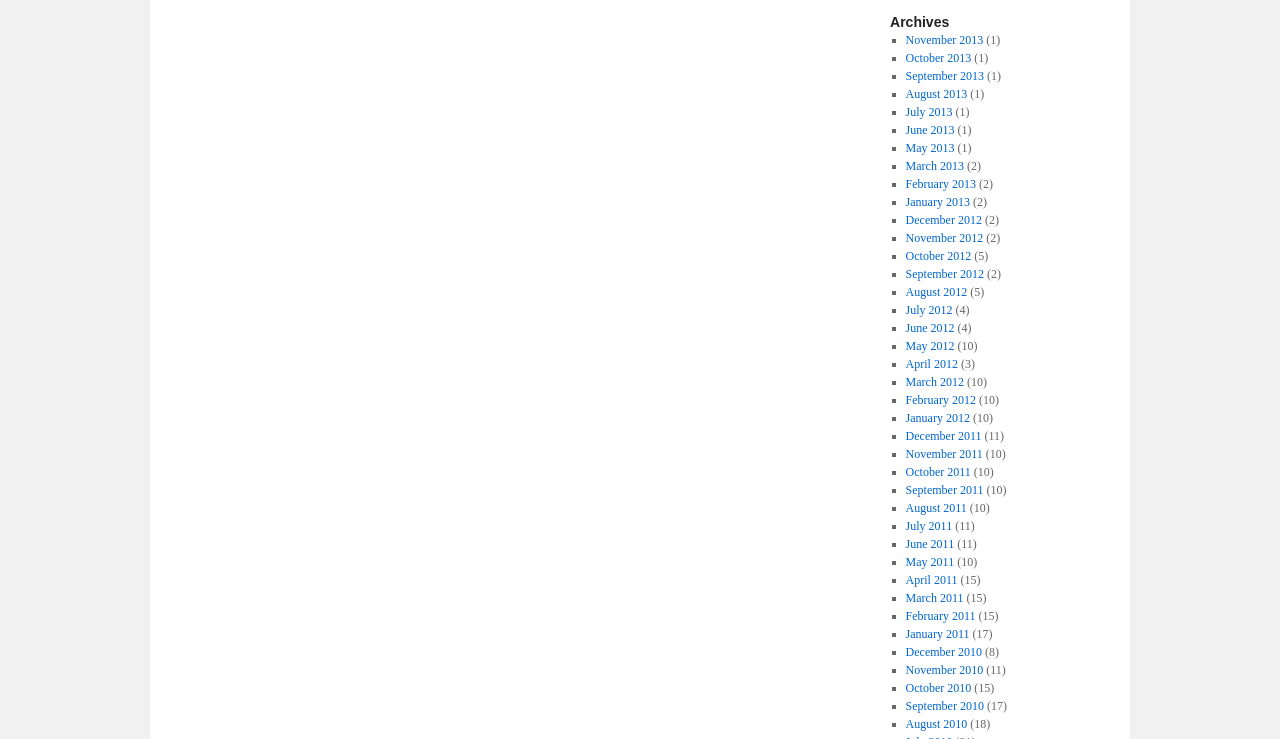How many posts are there in May 2012?
Answer with a single word or short phrase according to what you see in the image.

10